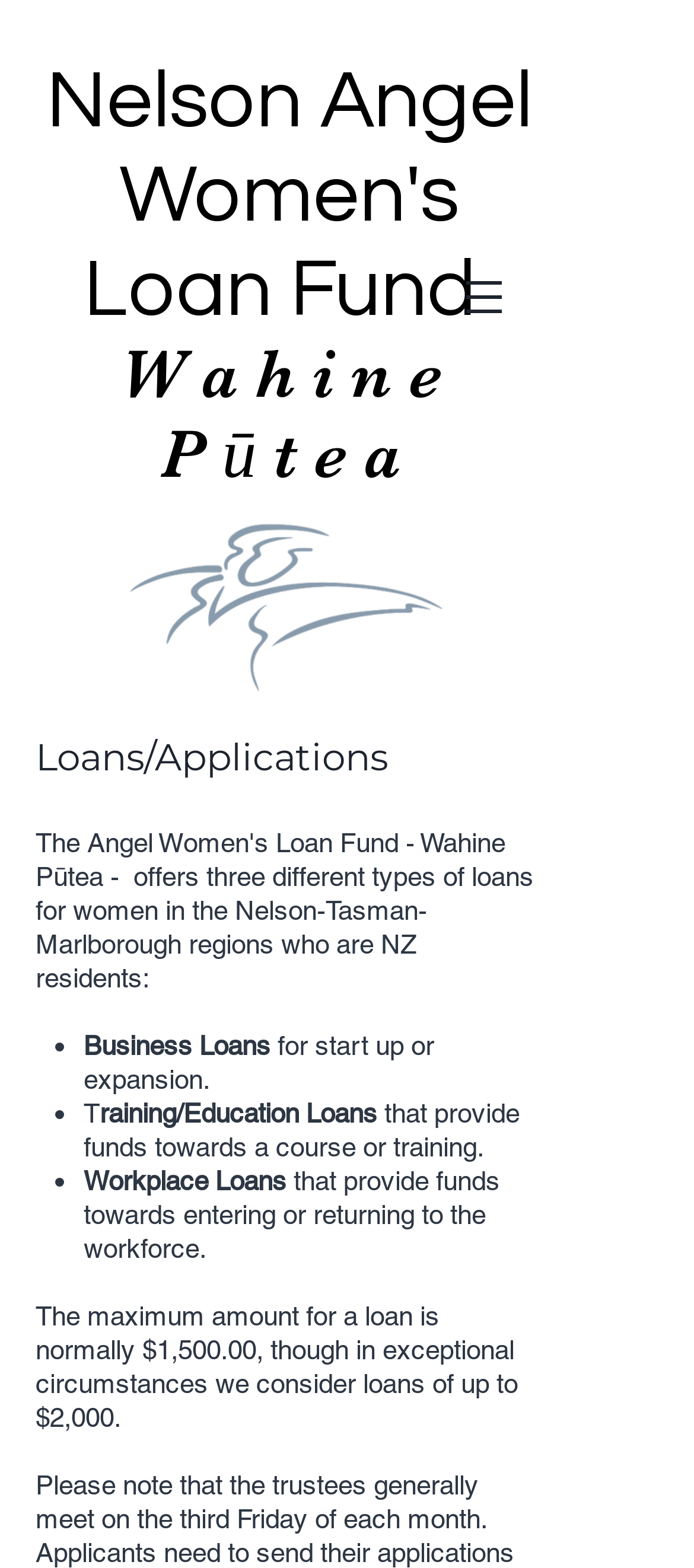Please look at the image and answer the question with a detailed explanation: What is the purpose of Workplace Loans?

According to the webpage, Workplace Loans provide funds towards entering or returning to the workforce, which implies that these loans are designed to support individuals in transitioning into or re-entering the workforce.